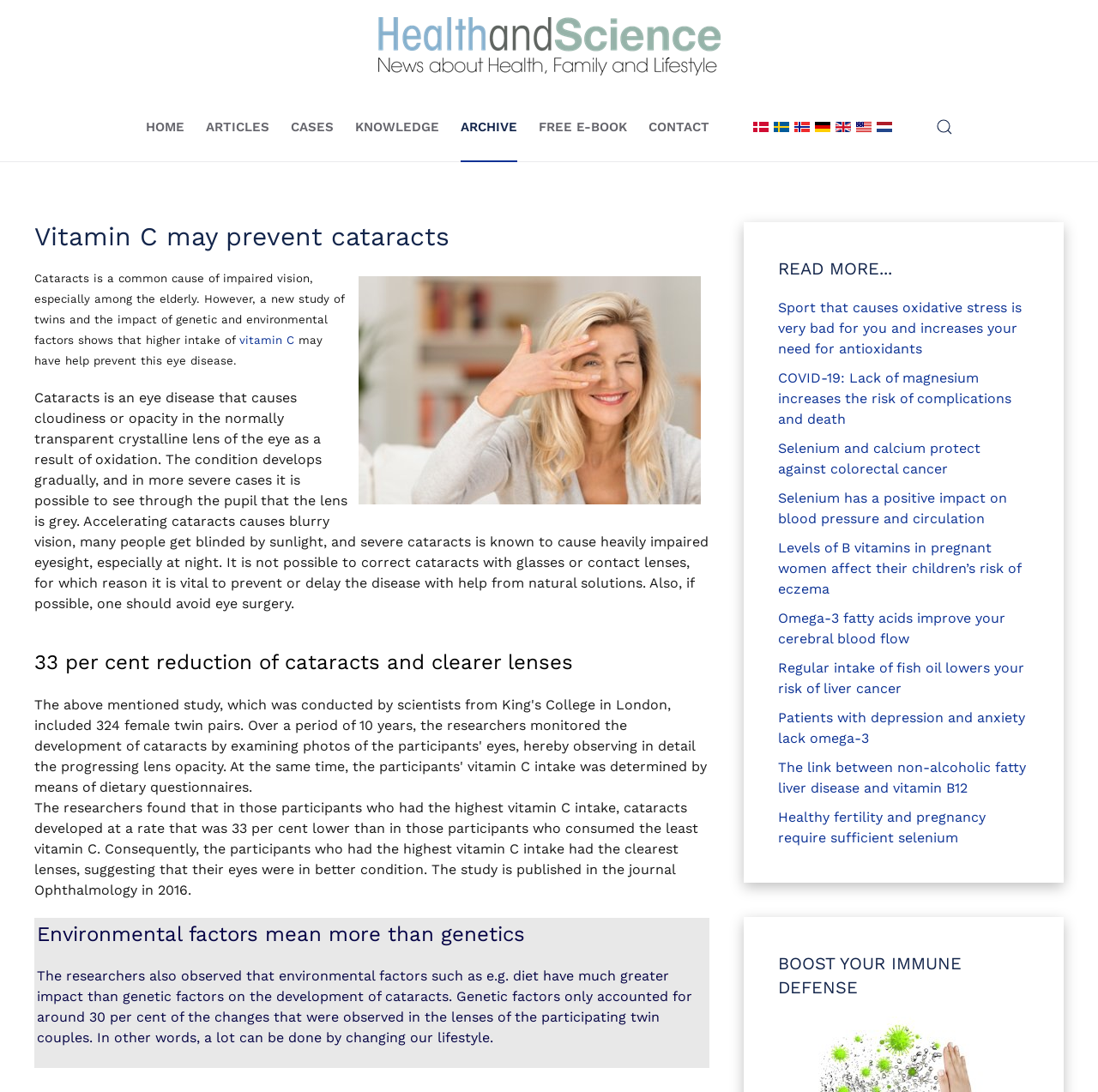What is the impact of environmental factors on the development of cataracts?
Refer to the screenshot and deliver a thorough answer to the question presented.

The webpage states that the researchers observed that environmental factors such as diet have much greater impact than genetic factors on the development of cataracts, with genetic factors only accounting for around 30 per cent of the changes observed in the lenses of the participating twin couples.